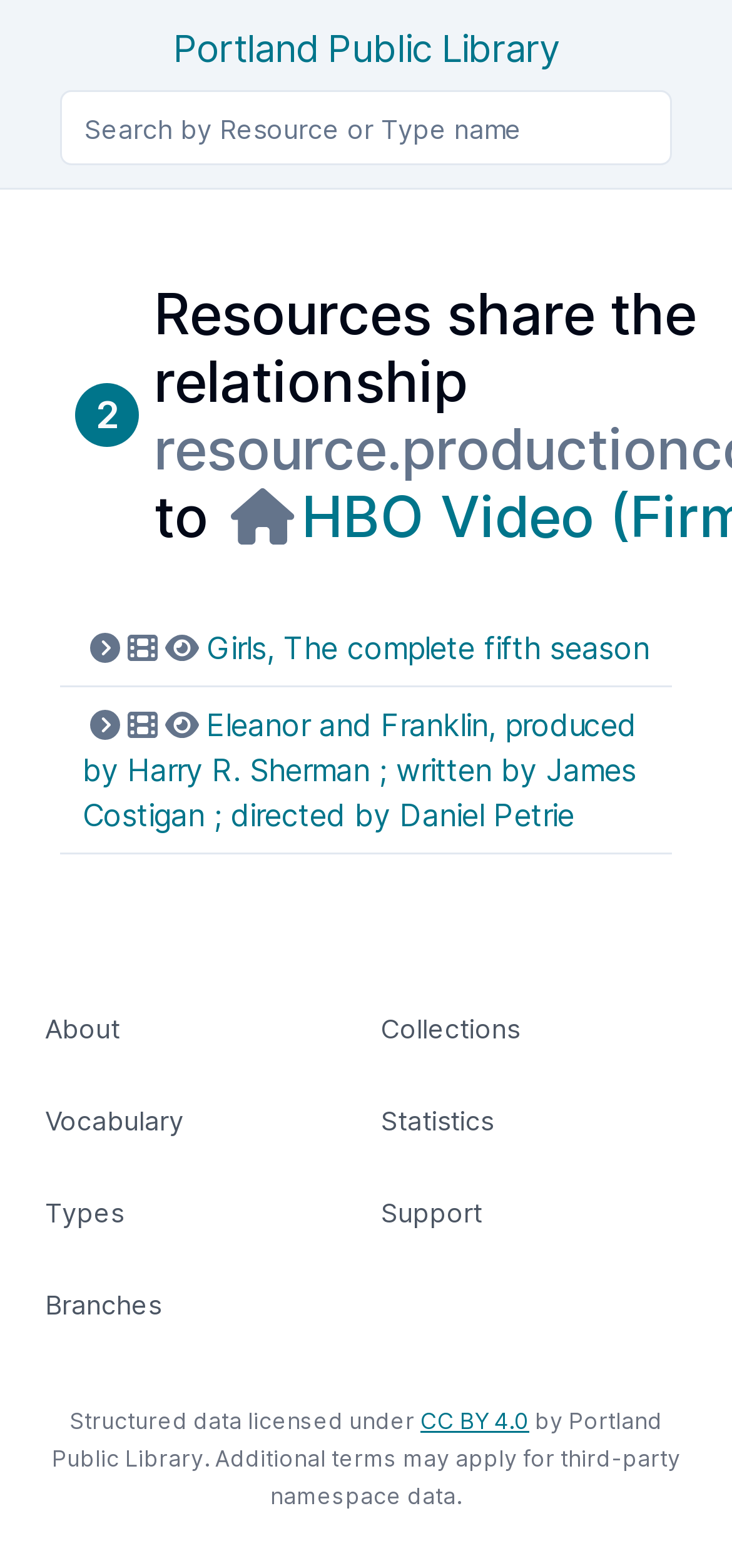Find the bounding box coordinates of the element's region that should be clicked in order to follow the given instruction: "Click on '« Sep'". The coordinates should consist of four float numbers between 0 and 1, i.e., [left, top, right, bottom].

None